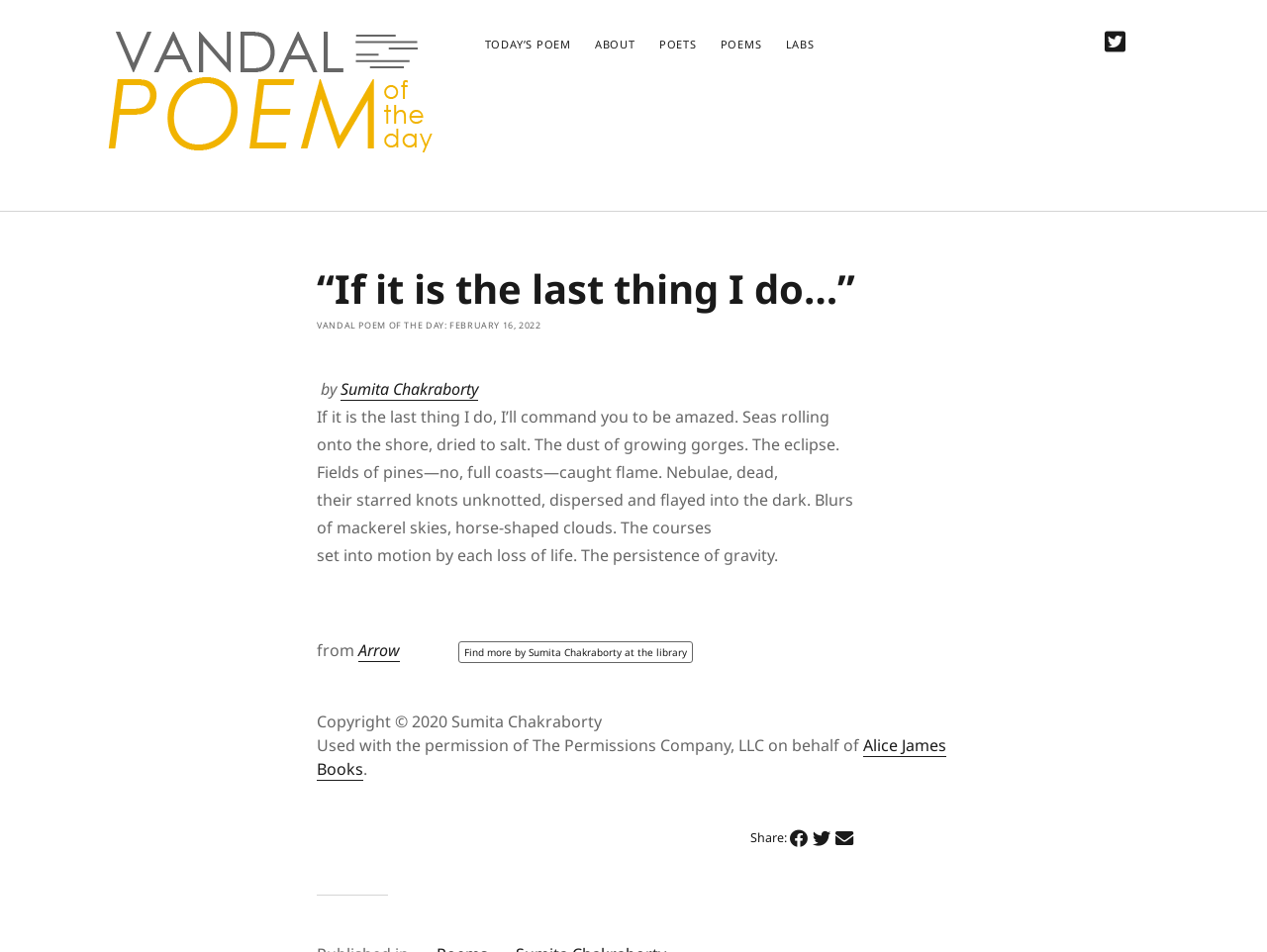What is the name of the publisher of the poem?
Craft a detailed and extensive response to the question.

The publisher's name can be found in the link element with the text 'Alice James Books'. This link is located below the copyright information and above the 'Share:' section.